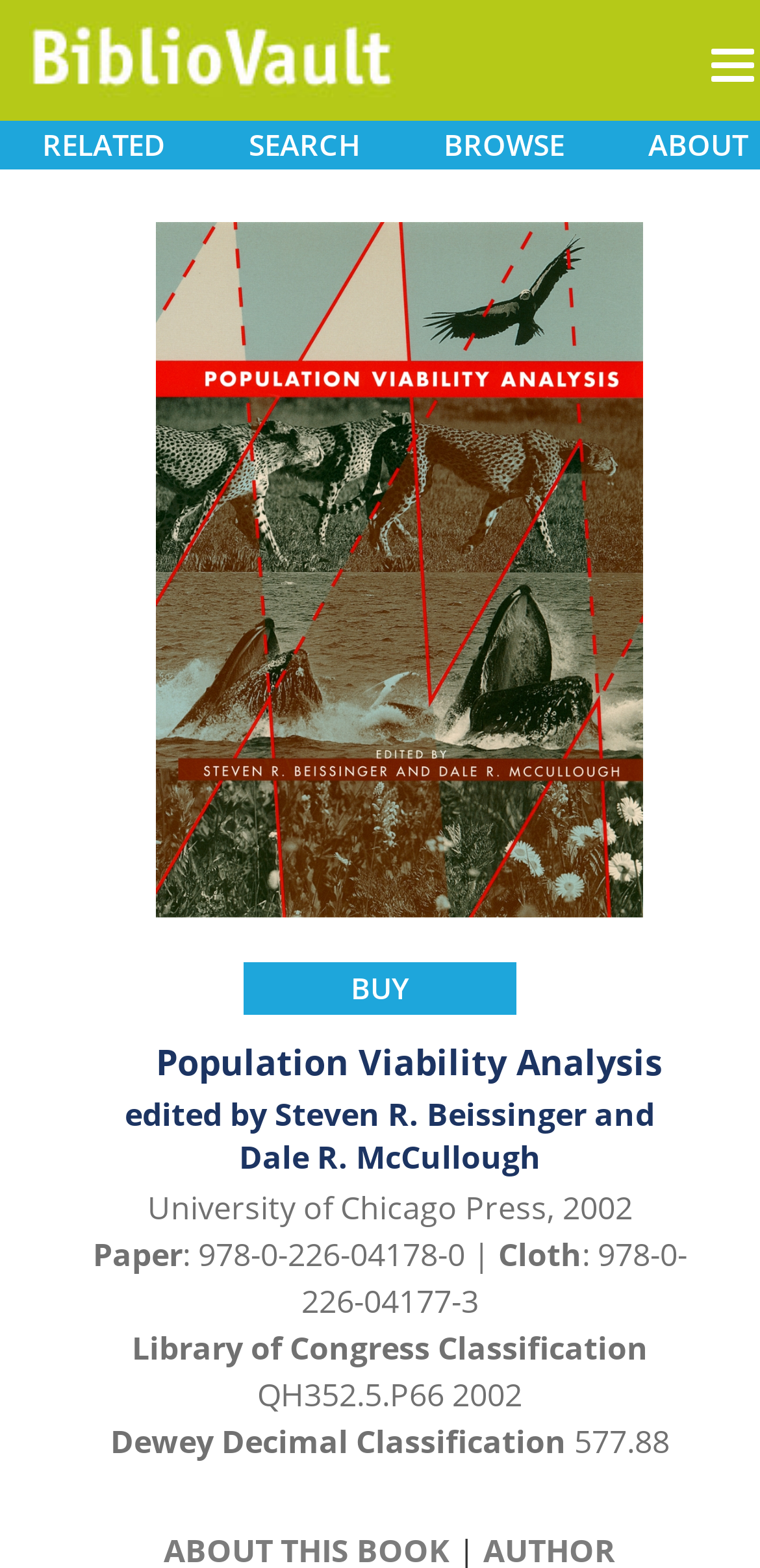What is the ISBN of the cloth edition?
Please utilize the information in the image to give a detailed response to the question.

The ISBN of the cloth edition can be found in the StaticText element with the text ': 978-0-226-04177-3' located at [0.396, 0.786, 0.904, 0.843].